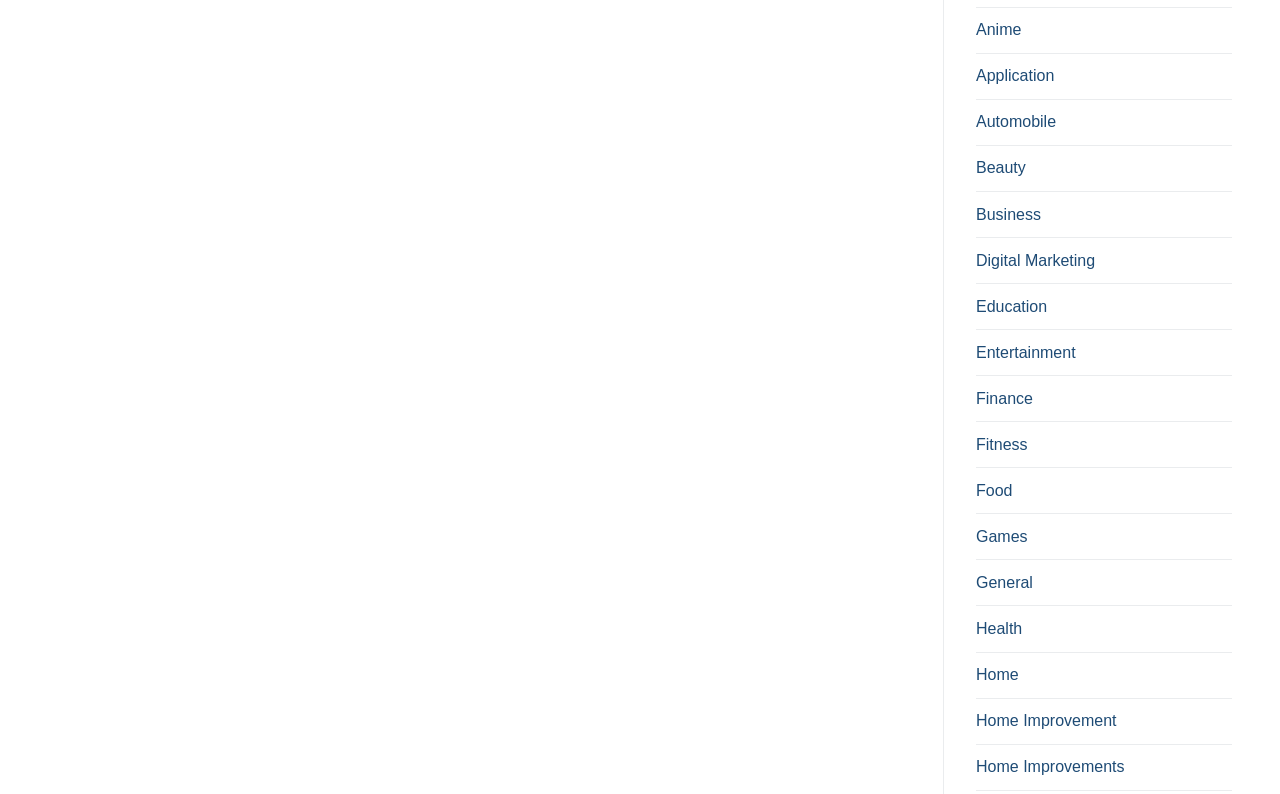Using the webpage screenshot, find the UI element described by Digital Marketing. Provide the bounding box coordinates in the format (top-left x, top-left y, bottom-right x, bottom-right y), ensuring all values are floating point numbers between 0 and 1.

[0.762, 0.312, 0.962, 0.358]